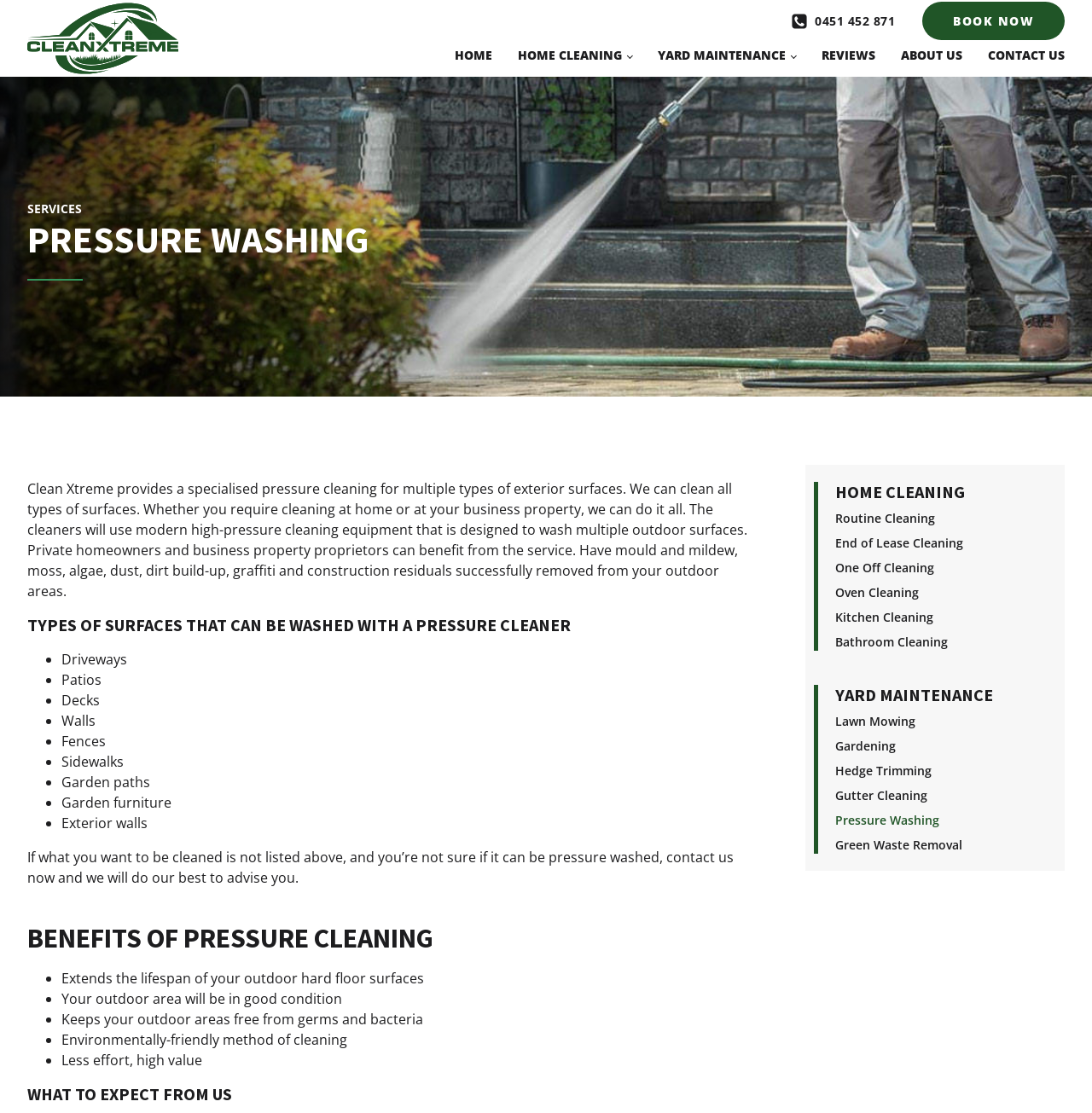Find the bounding box coordinates of the element you need to click on to perform this action: 'Call the phone number'. The coordinates should be represented by four float values between 0 and 1, in the format [left, top, right, bottom].

[0.724, 0.007, 0.82, 0.031]